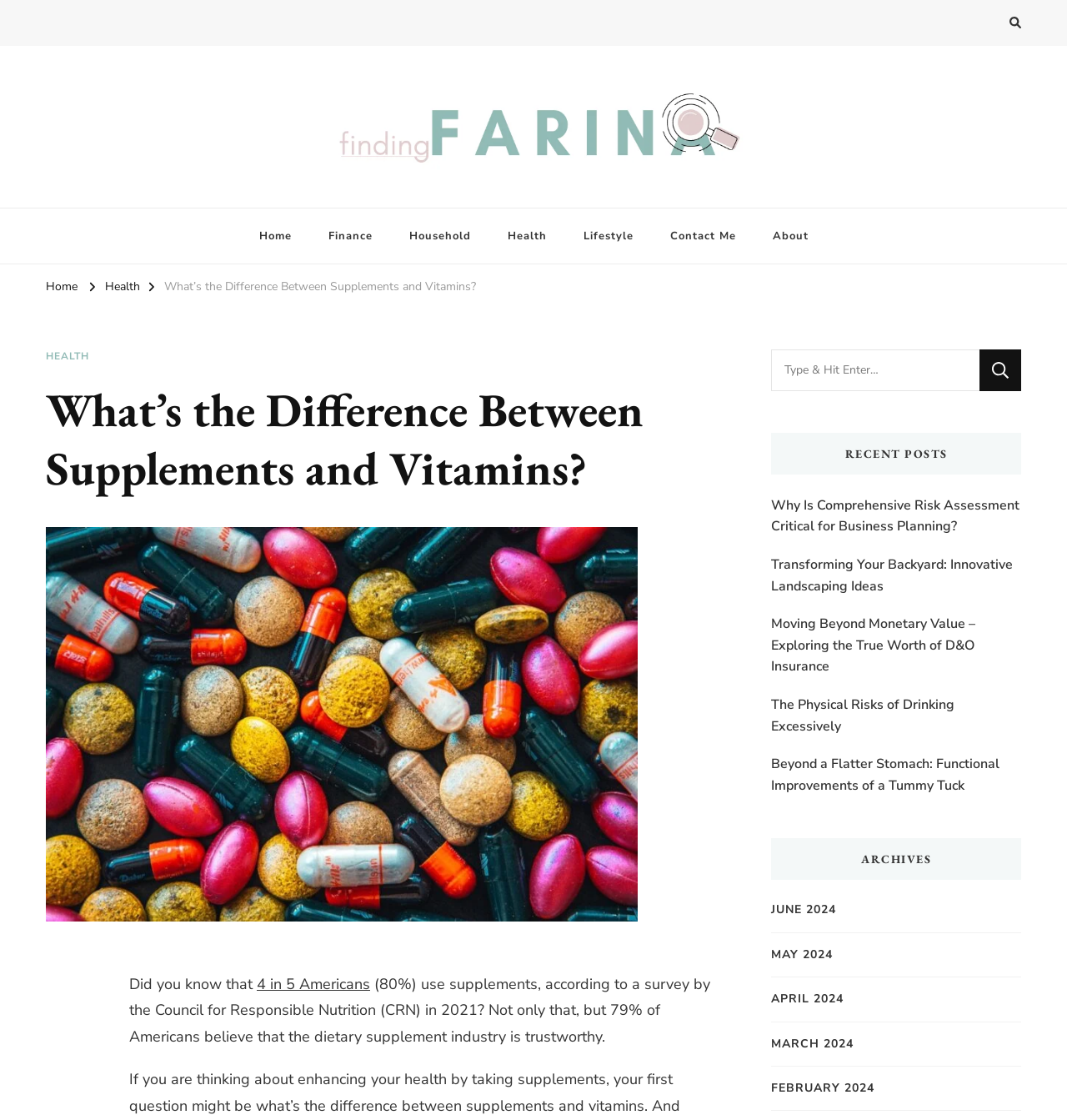Respond with a single word or short phrase to the following question: 
What is the purpose of the search box?

To search for something